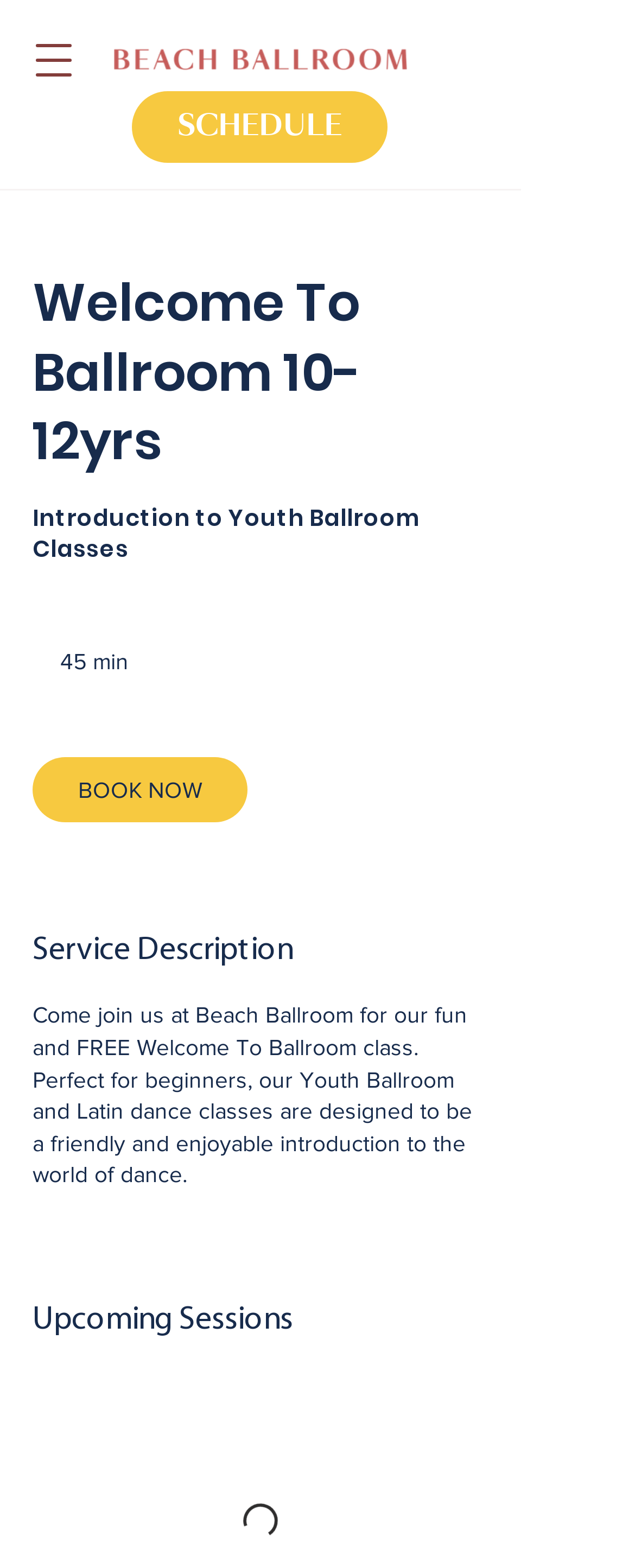Answer the question using only a single word or phrase: 
How long does the Welcome To Ballroom class last?

45 min